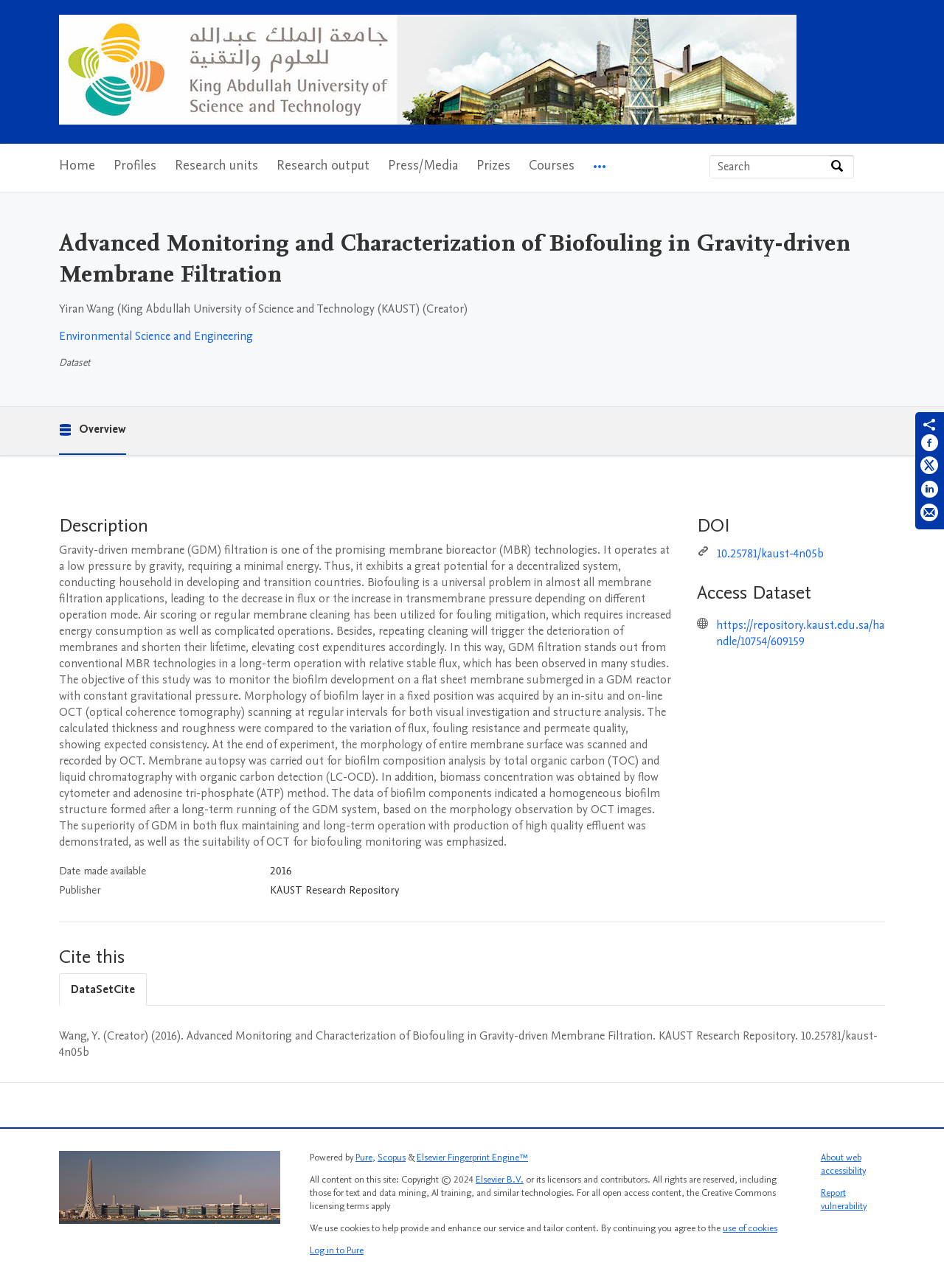Please specify the bounding box coordinates of the region to click in order to perform the following instruction: "Share on Facebook".

[0.975, 0.337, 0.995, 0.354]